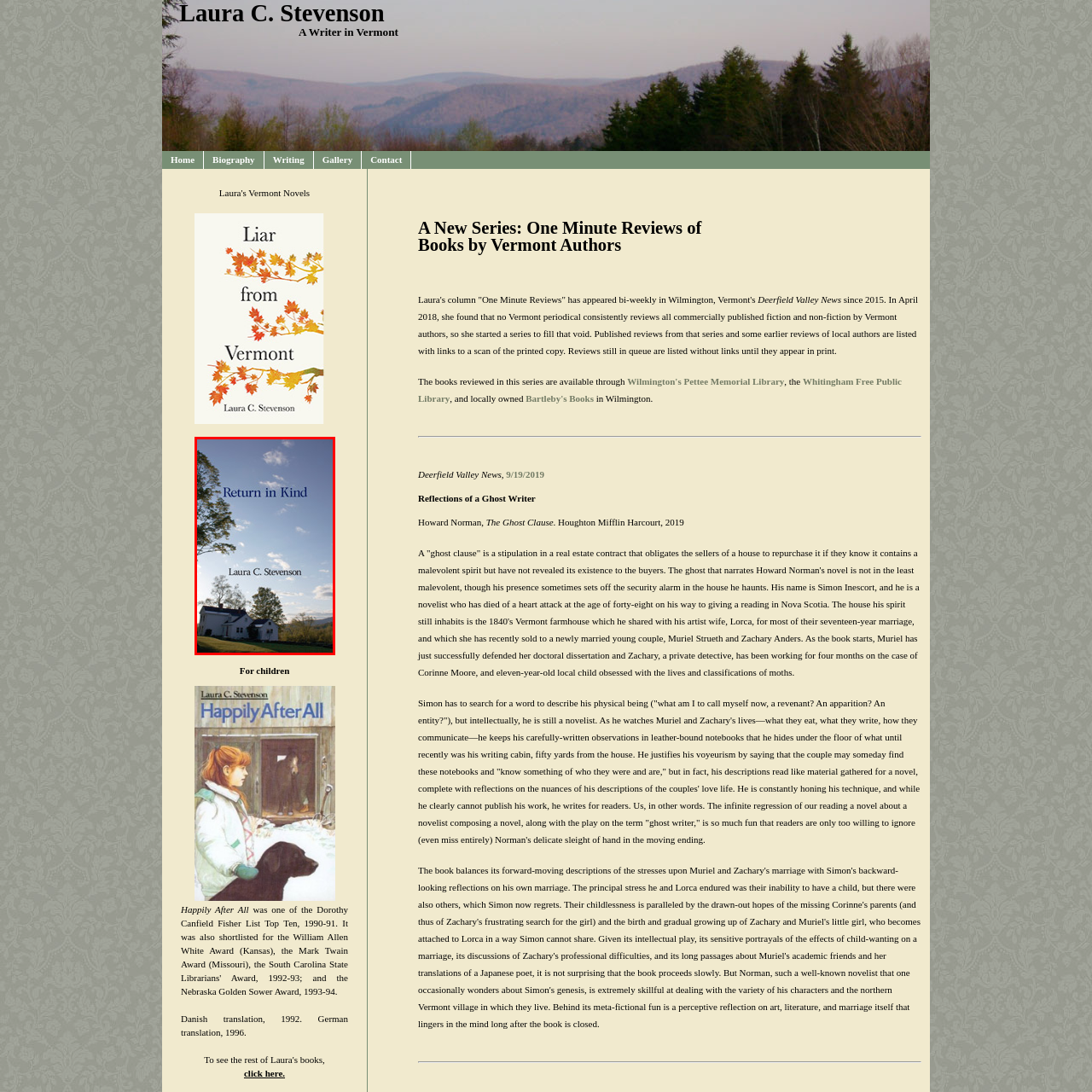Please examine the section highlighted with a blue border and provide a thorough response to the following question based on the visual information: 
What is the background of the scene depicted?

The caption describes the scene as a serene landscape with a quaint house set against a backdrop of a bright sky filled with fluffy clouds, which implies that the background of the scene depicted is a bright sky with fluffy clouds.